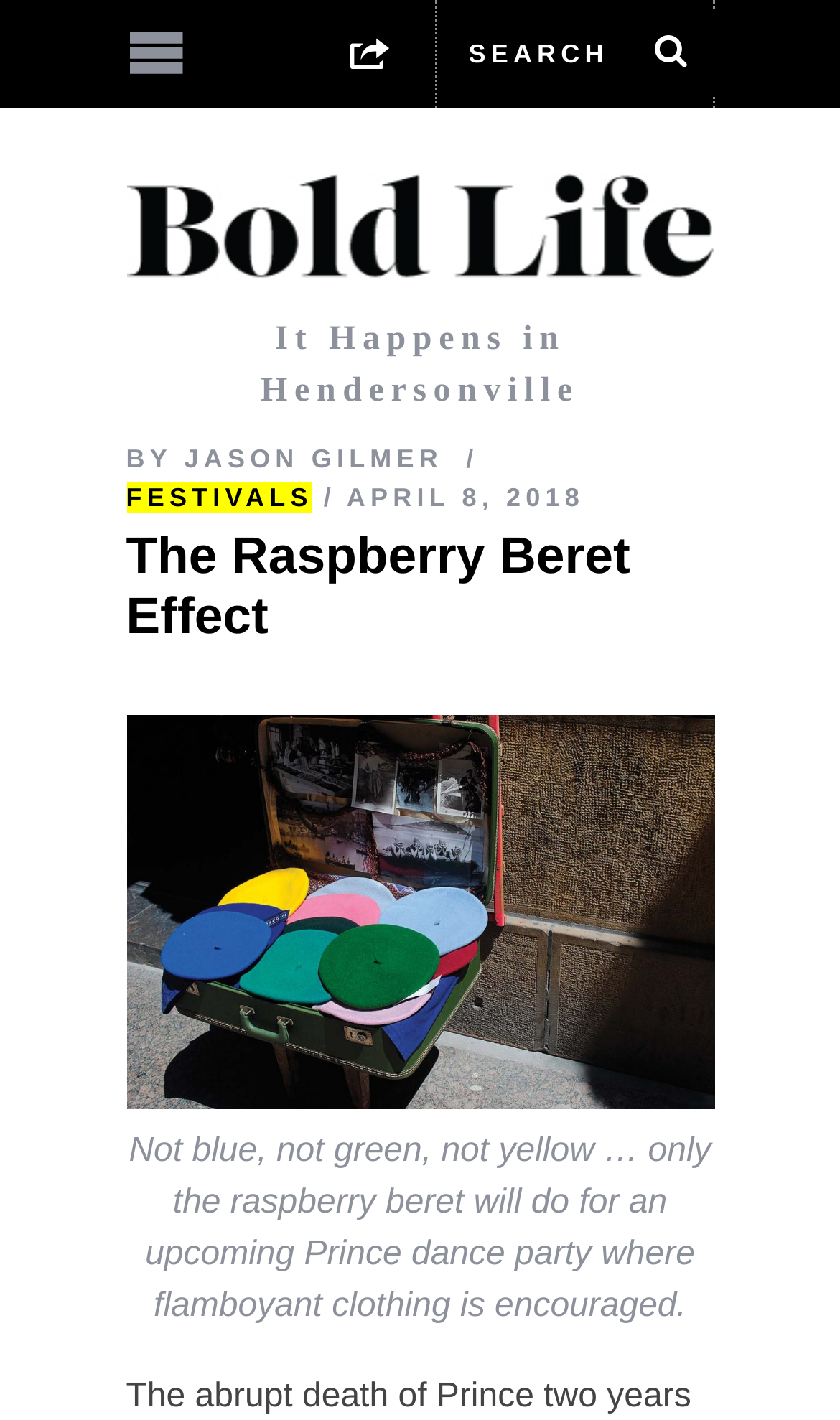Extract the text of the main heading from the webpage.

The Raspberry Beret Effect